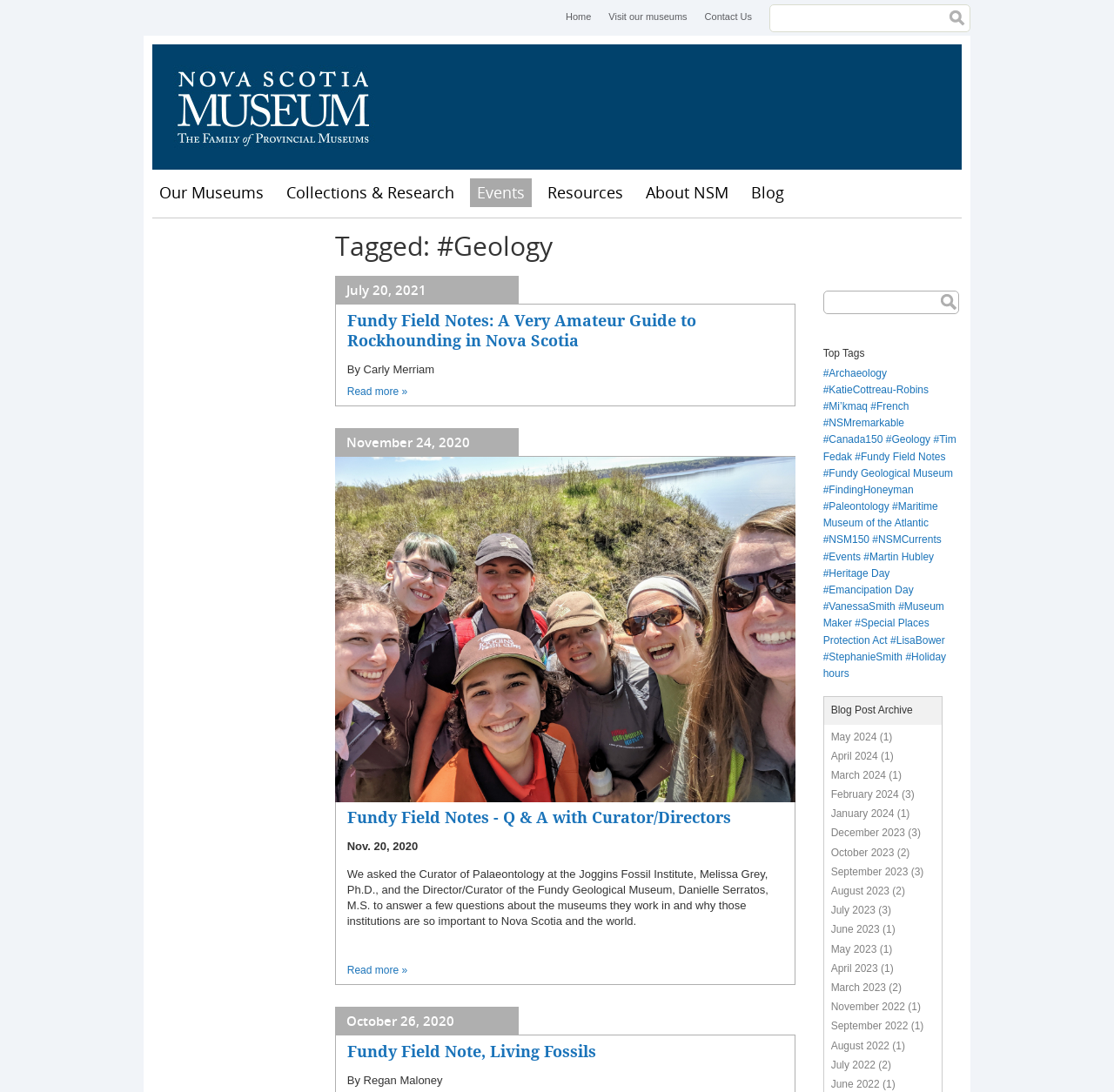Identify the bounding box for the given UI element using the description provided. Coordinates should be in the format (top-left x, top-left y, bottom-right x, bottom-right y) and must be between 0 and 1. Here is the description: Maritime Museum of the Atlantic

[0.739, 0.458, 0.842, 0.485]